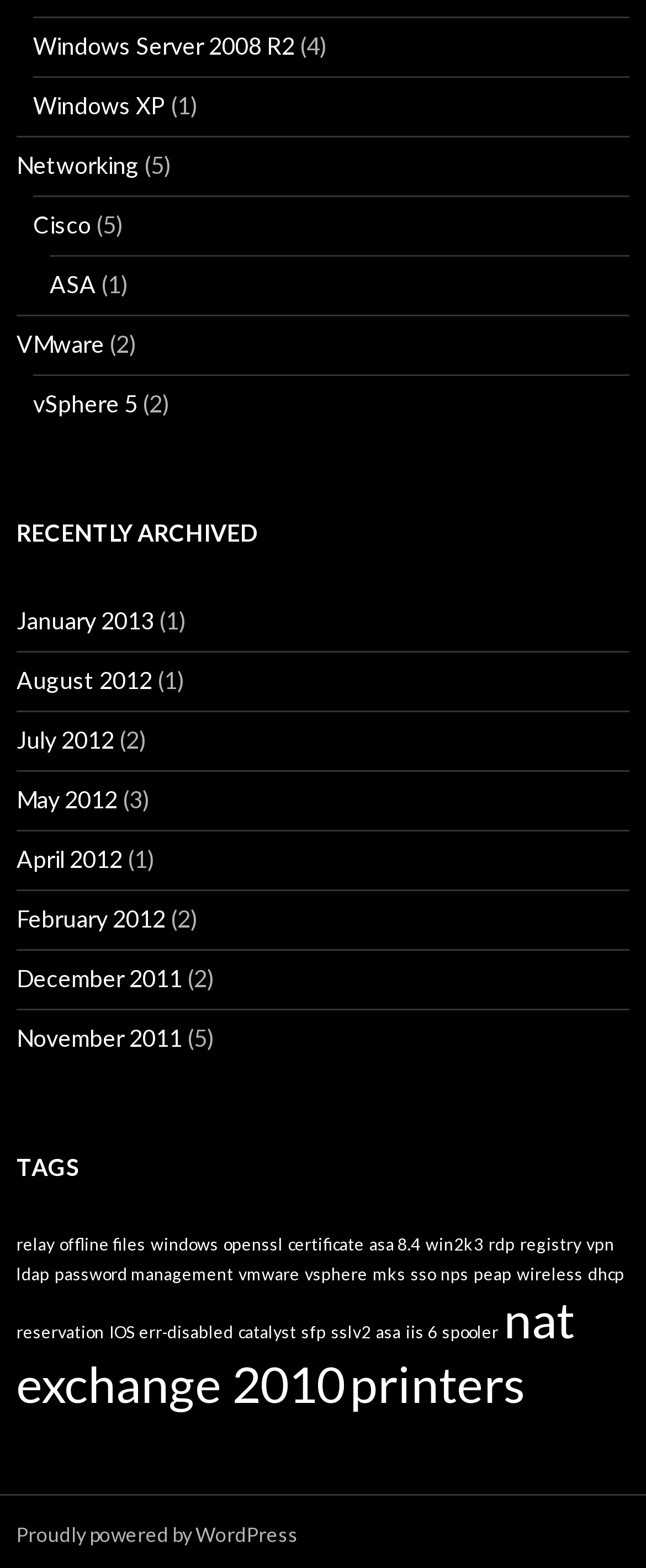Given the description "24 Hour Comics", determine the bounding box of the corresponding UI element.

None